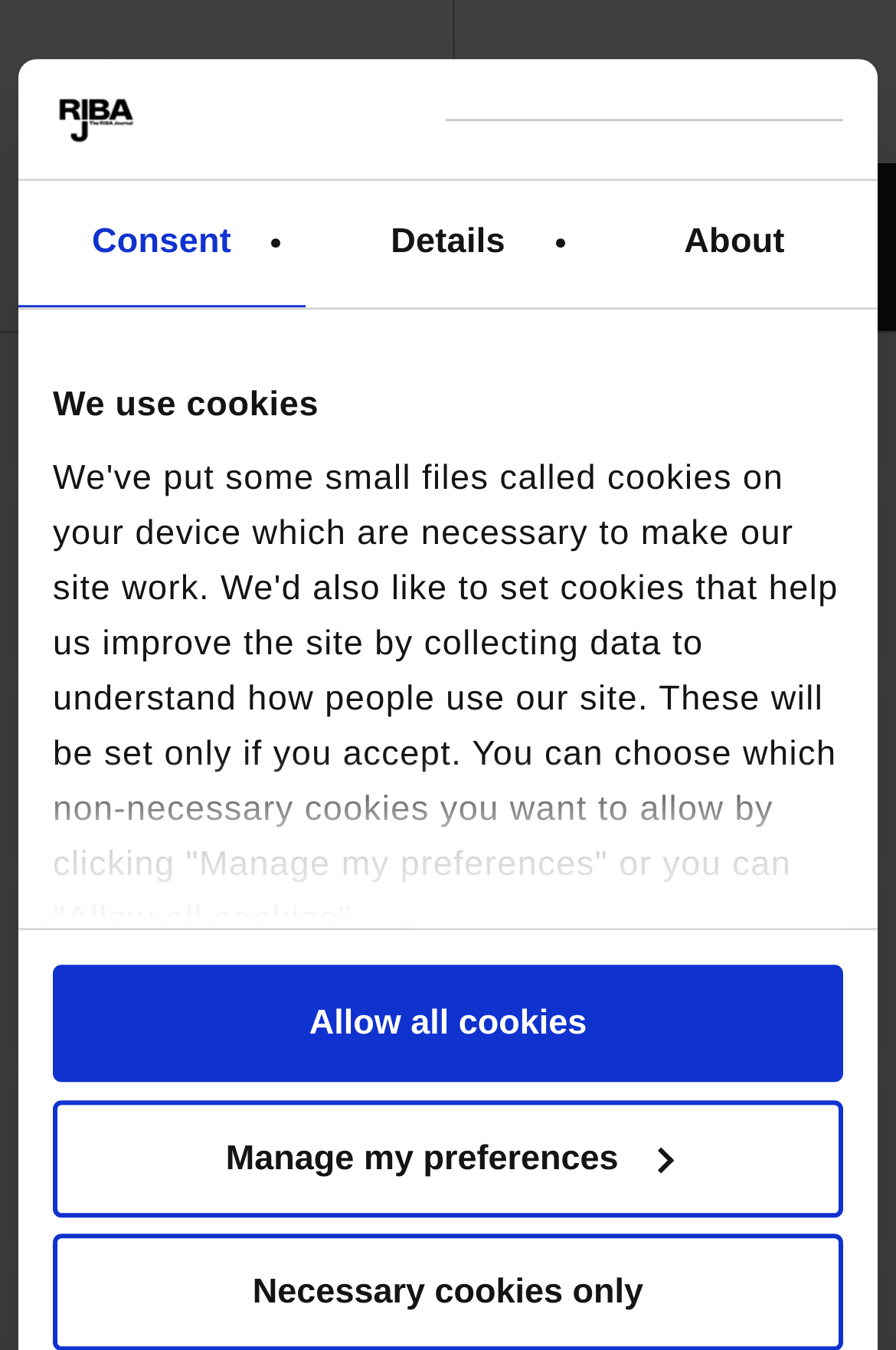Extract the bounding box for the UI element that matches this description: "About".

[0.66, 0.135, 0.98, 0.229]